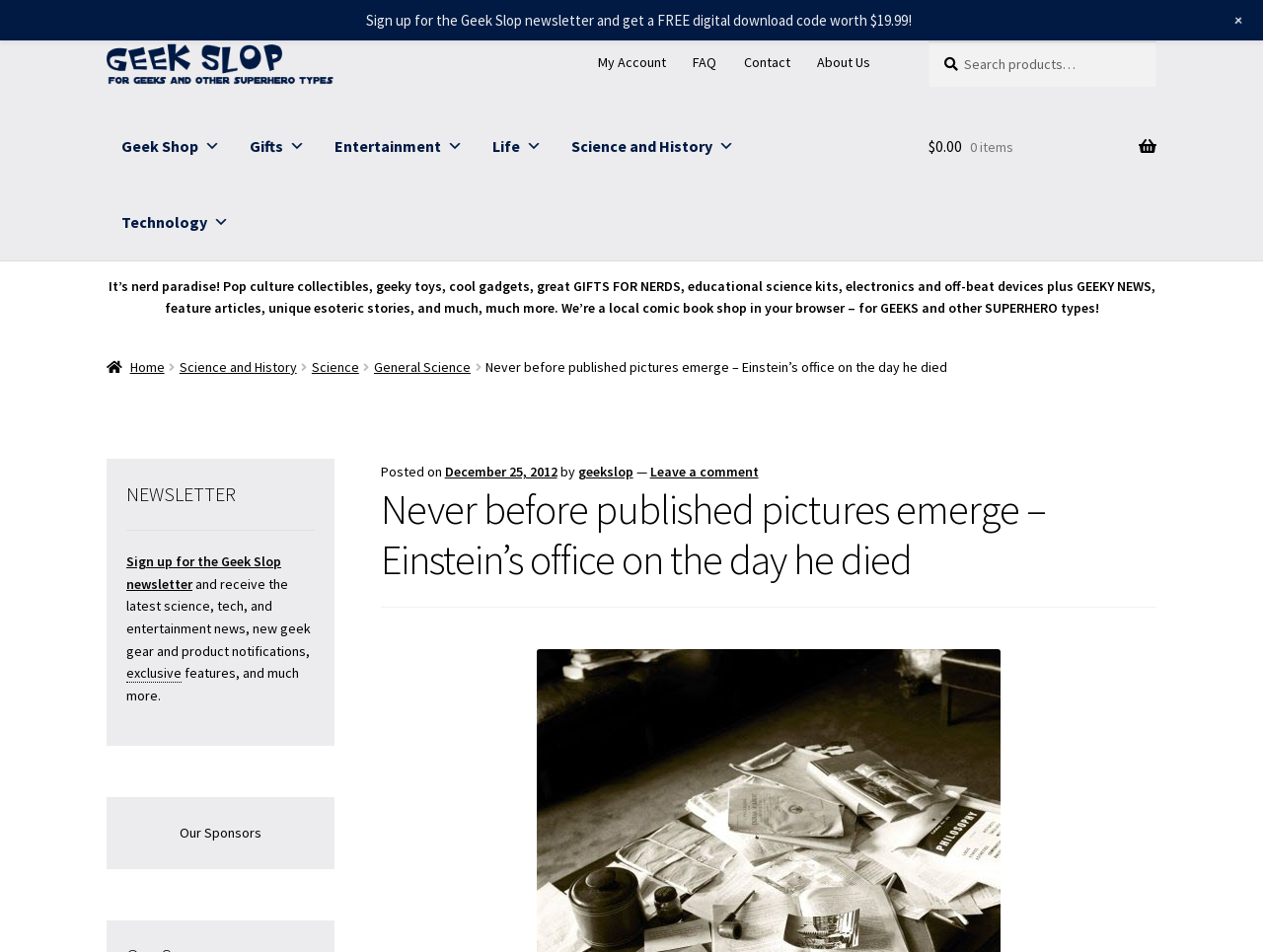Can you determine the bounding box coordinates of the area that needs to be clicked to fulfill the following instruction: "Read the article"?

[0.301, 0.509, 0.916, 0.614]